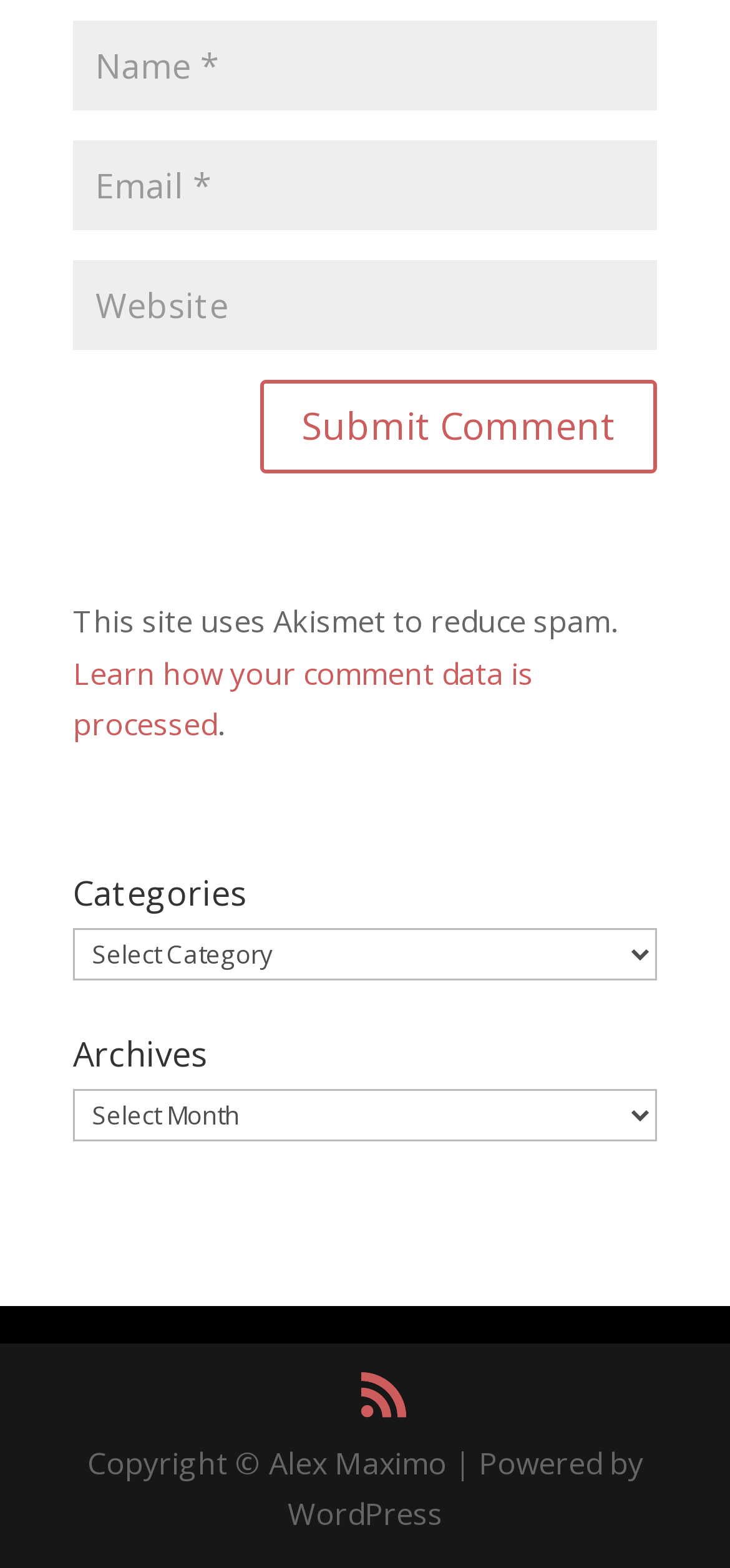Identify the bounding box coordinates of the element that should be clicked to fulfill this task: "Learn how your comment data is processed". The coordinates should be provided as four float numbers between 0 and 1, i.e., [left, top, right, bottom].

[0.1, 0.416, 0.731, 0.475]